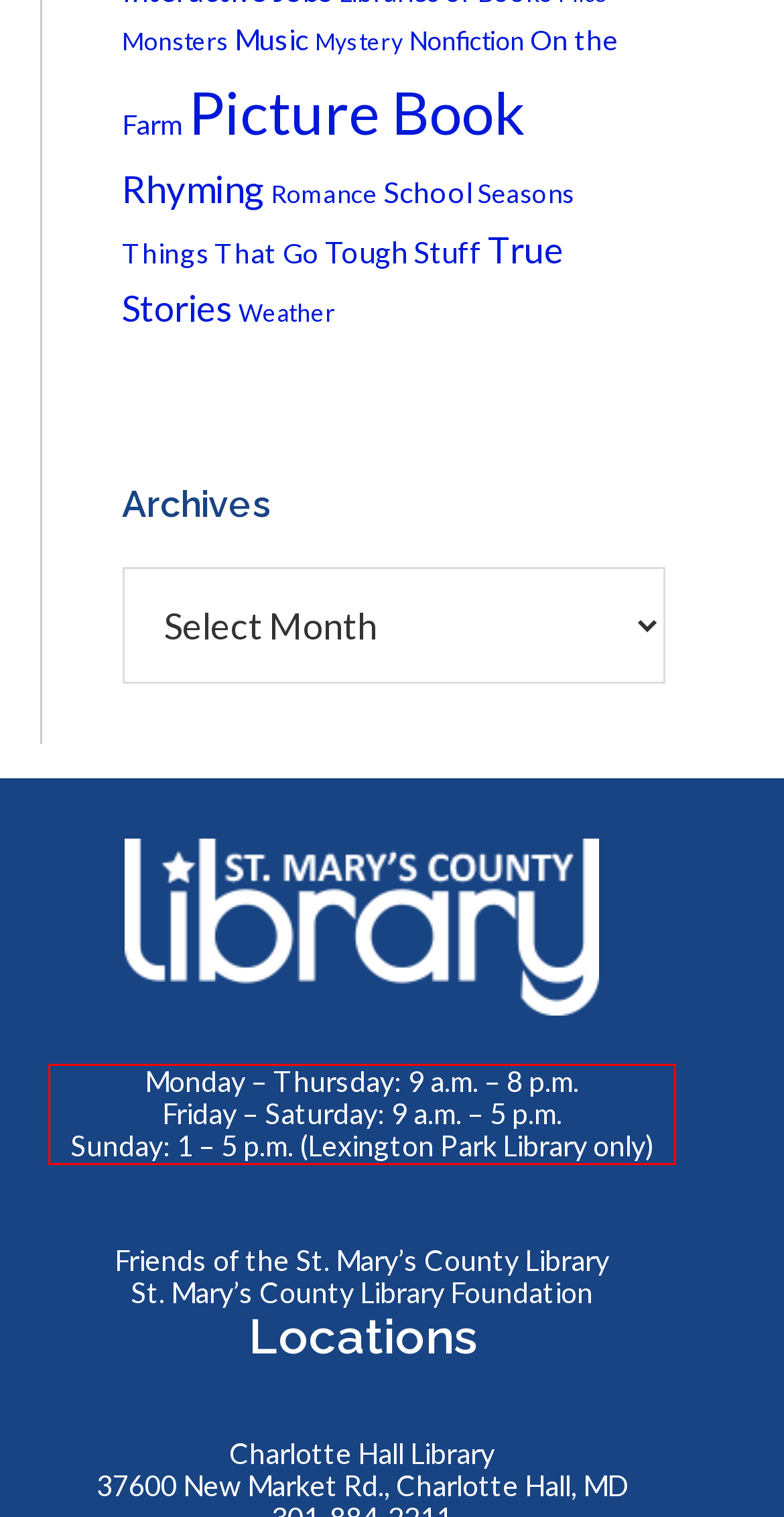Given a webpage screenshot, locate the red bounding box and extract the text content found inside it.

Monday – Thursday: 9 a.m. – 8 p.m. Friday – Saturday: 9 a.m. – 5 p.m. Sunday: 1 – 5 p.m. (Lexington Park Library only)